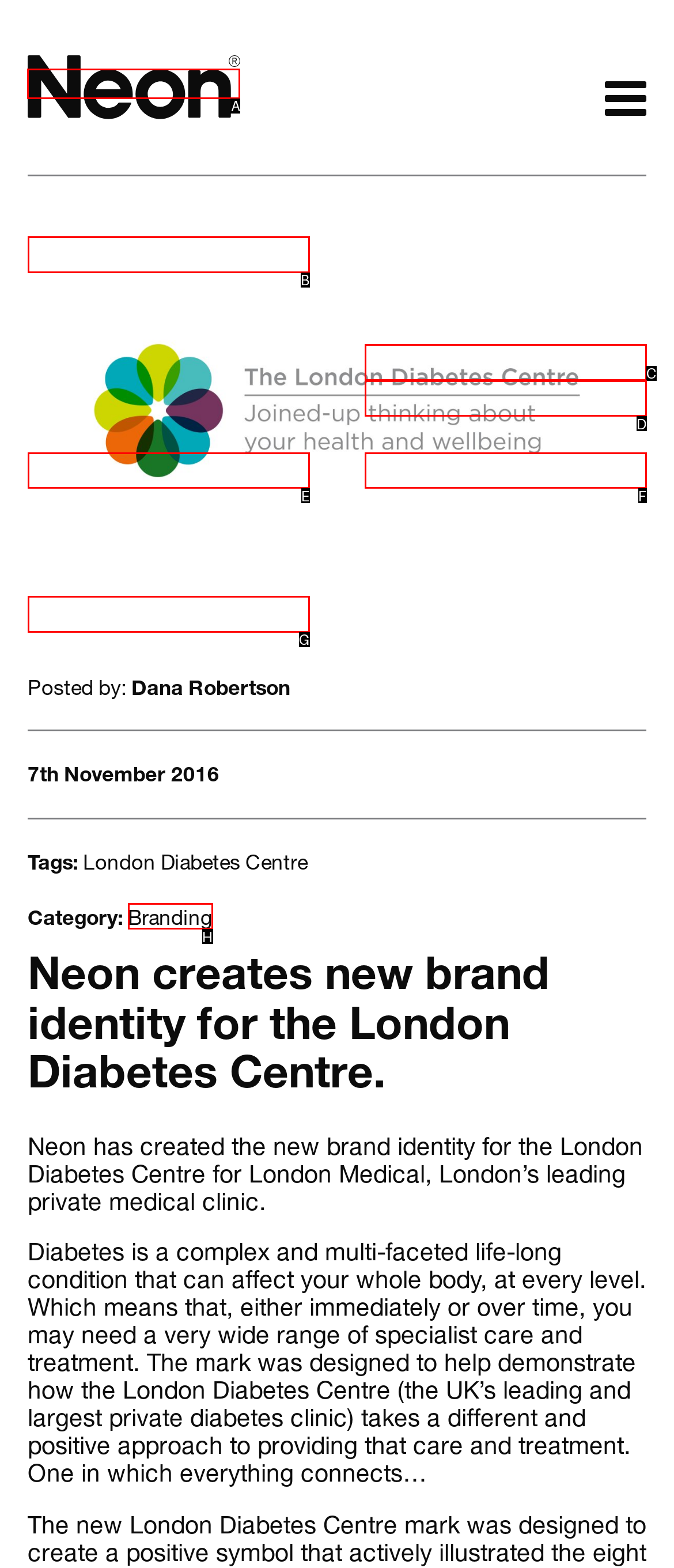Tell me which letter I should select to achieve the following goal: Click the Neon logo
Answer with the corresponding letter from the provided options directly.

A